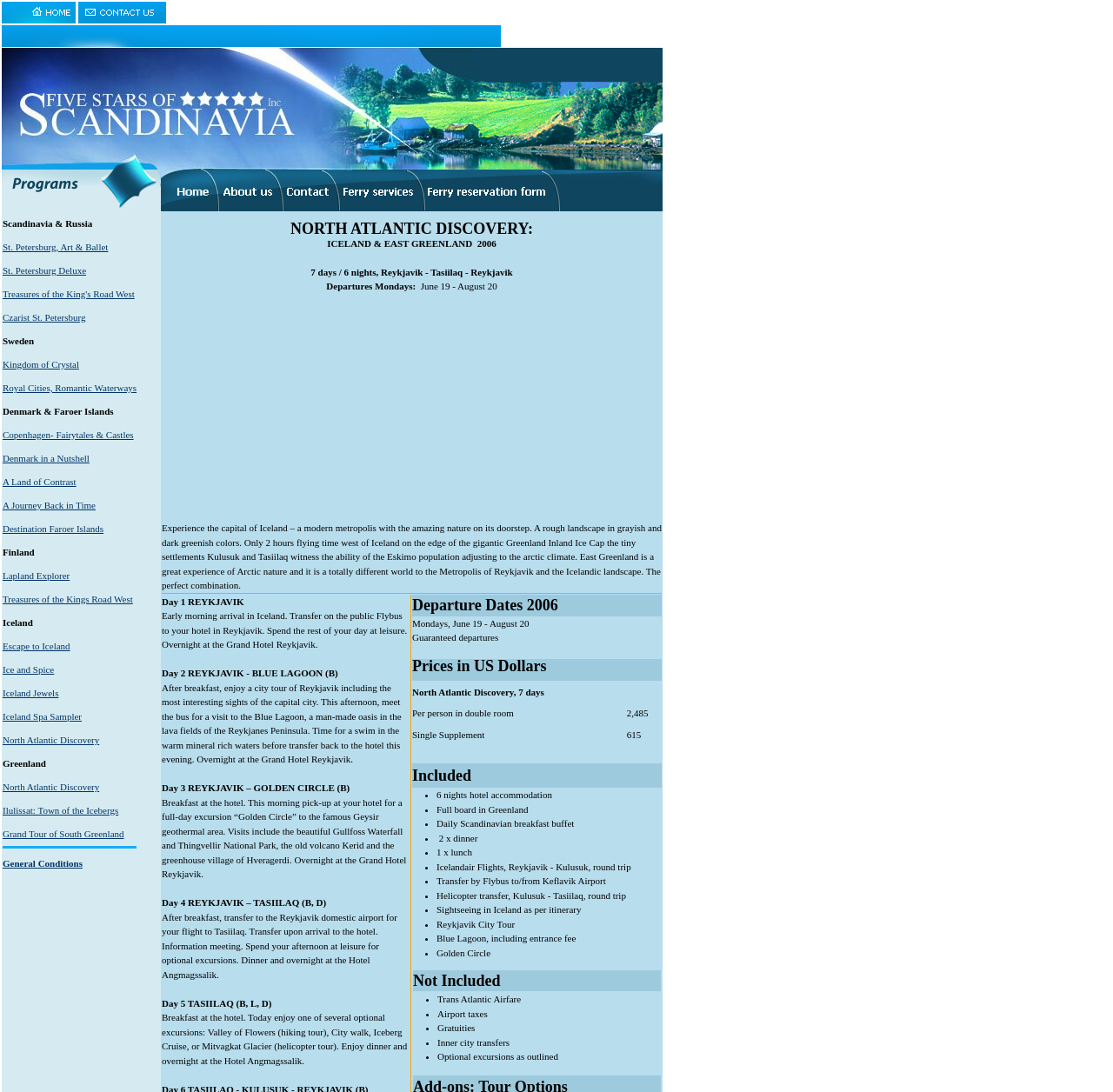Identify the bounding box coordinates of the element that should be clicked to fulfill this task: "Learn about Lapland Explorer". The coordinates should be provided as four float numbers between 0 and 1, i.e., [left, top, right, bottom].

[0.002, 0.522, 0.063, 0.532]